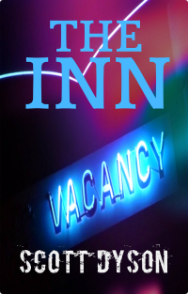What is the atmosphere hinted at by the 'VACANCY' sign?
We need a detailed and meticulous answer to the question.

The neon 'VACANCY' sign pulses in vibrant blue light, suggesting an inviting yet eerie atmosphere, which is typical of thriller or horror genres.